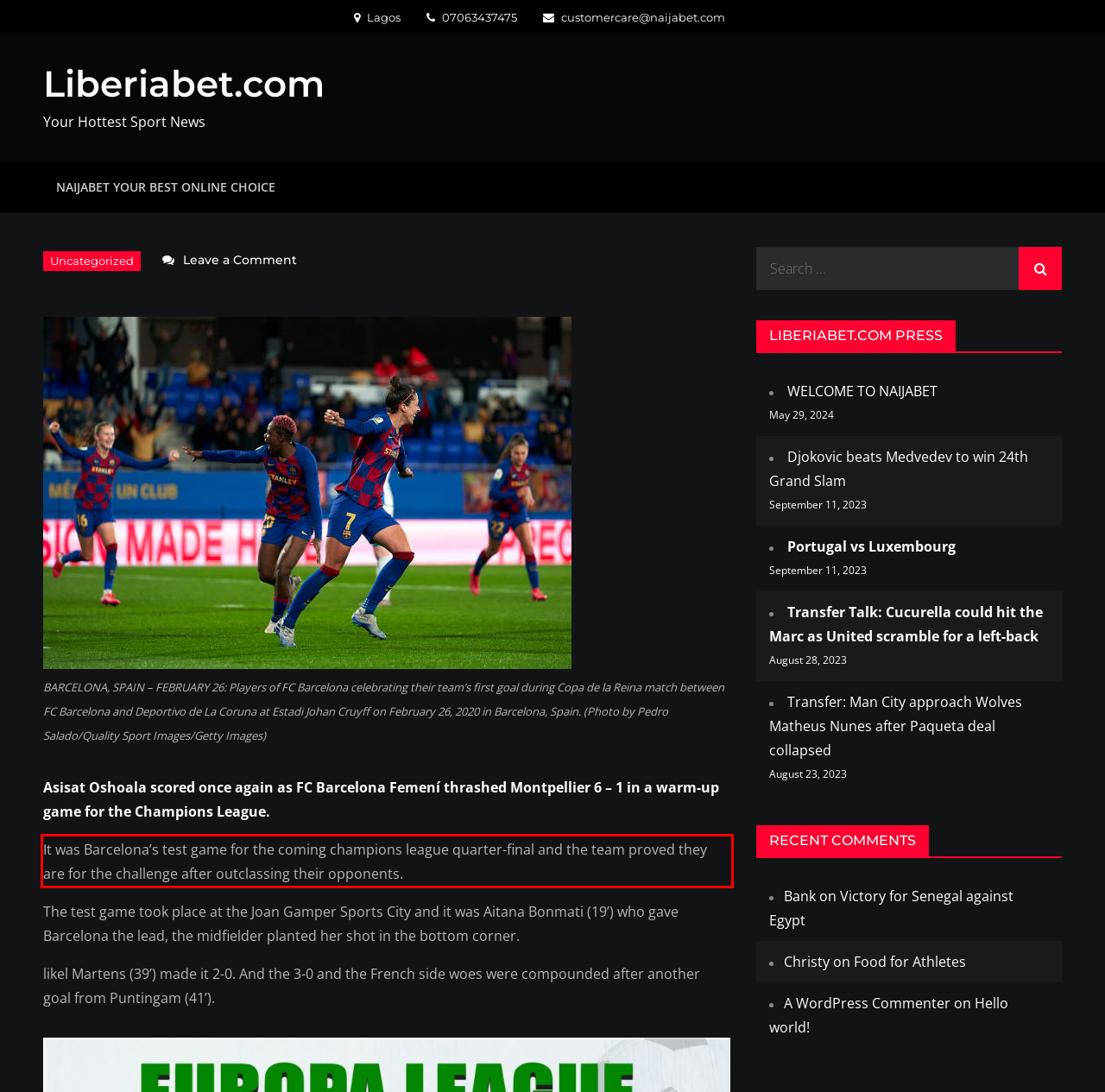Using the provided screenshot, read and generate the text content within the red-bordered area.

It was Barcelona’s test game for the coming champions league quarter-final and the team proved they are for the challenge after outclassing their opponents.